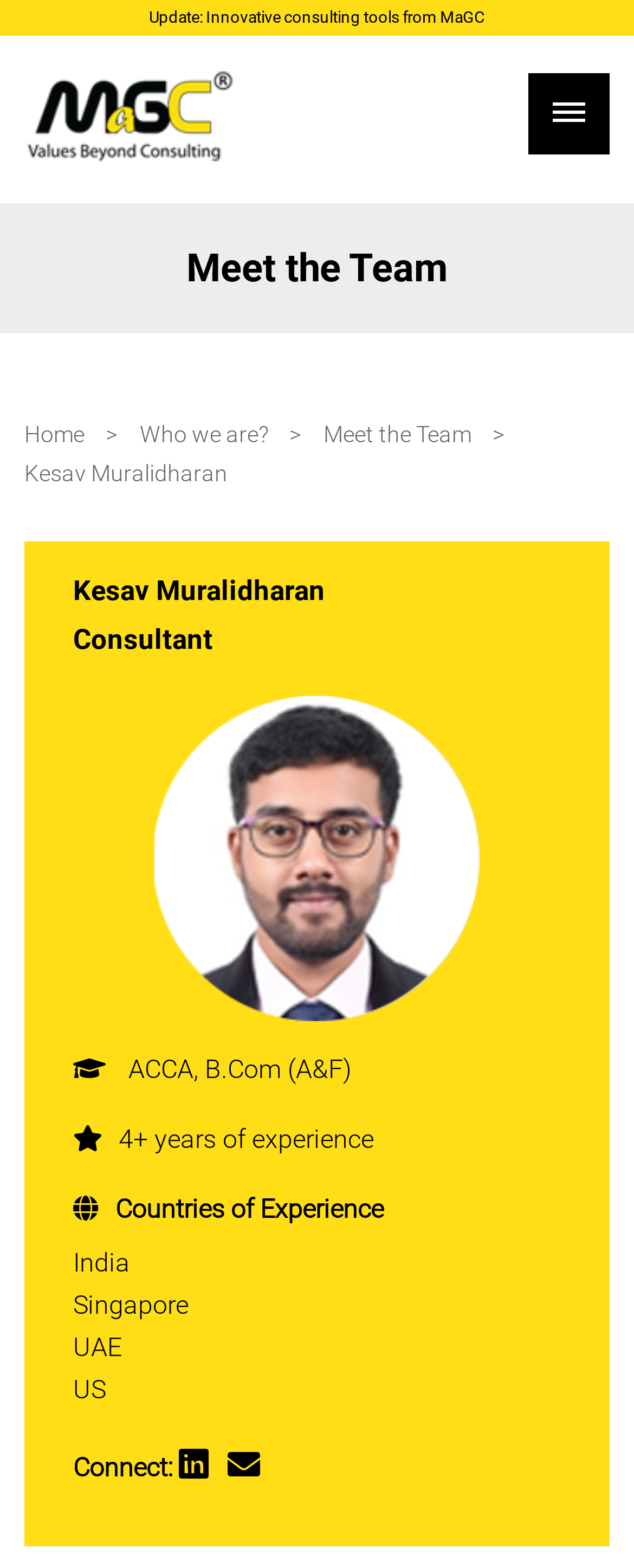Please locate the bounding box coordinates of the element that should be clicked to complete the given instruction: "Click on 'Meet the Team'".

[0.0, 0.124, 1.0, 0.186]